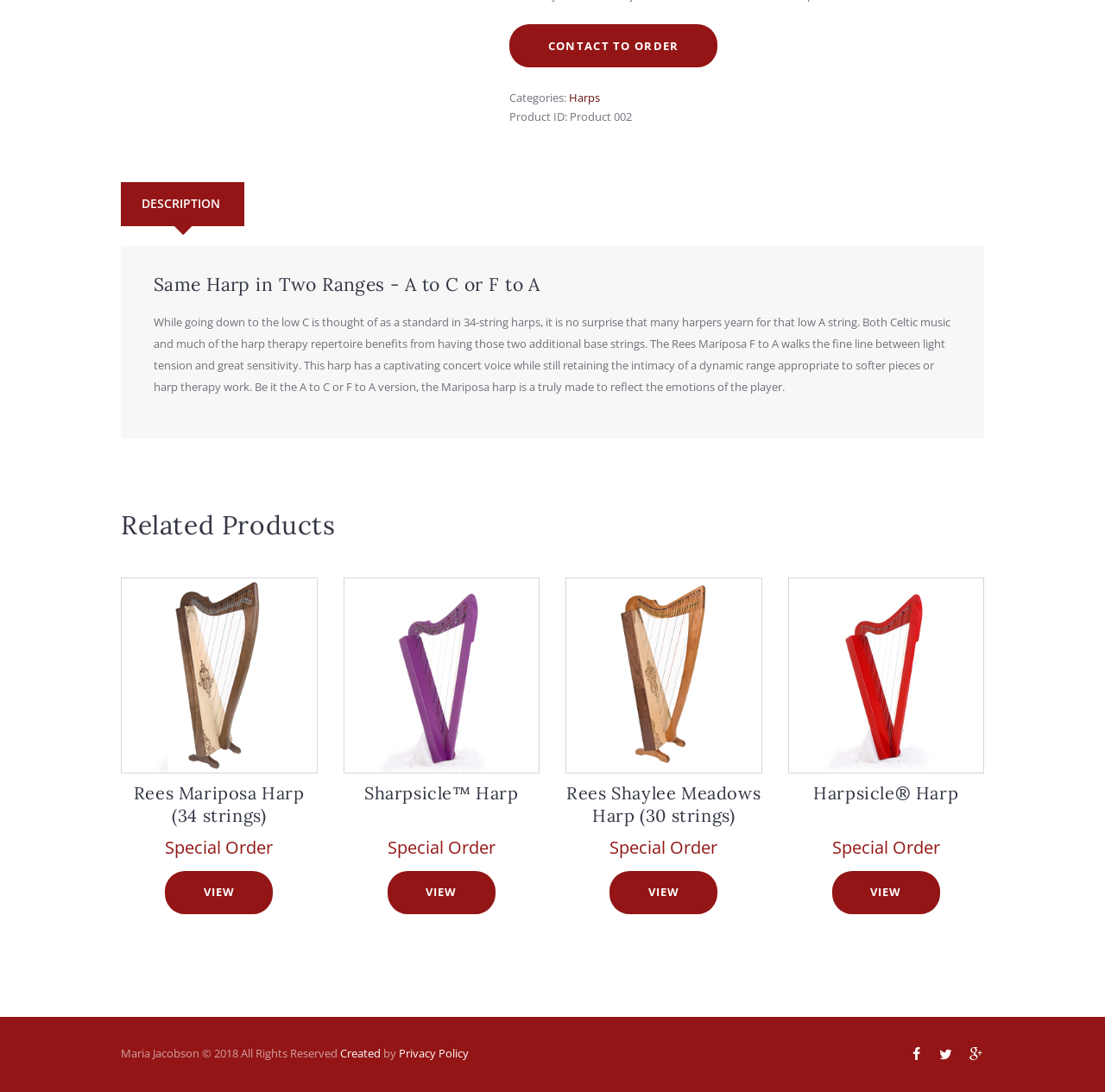Predict the bounding box coordinates for the UI element described as: "Contact To Order". The coordinates should be four float numbers between 0 and 1, presented as [left, top, right, bottom].

[0.461, 0.022, 0.649, 0.062]